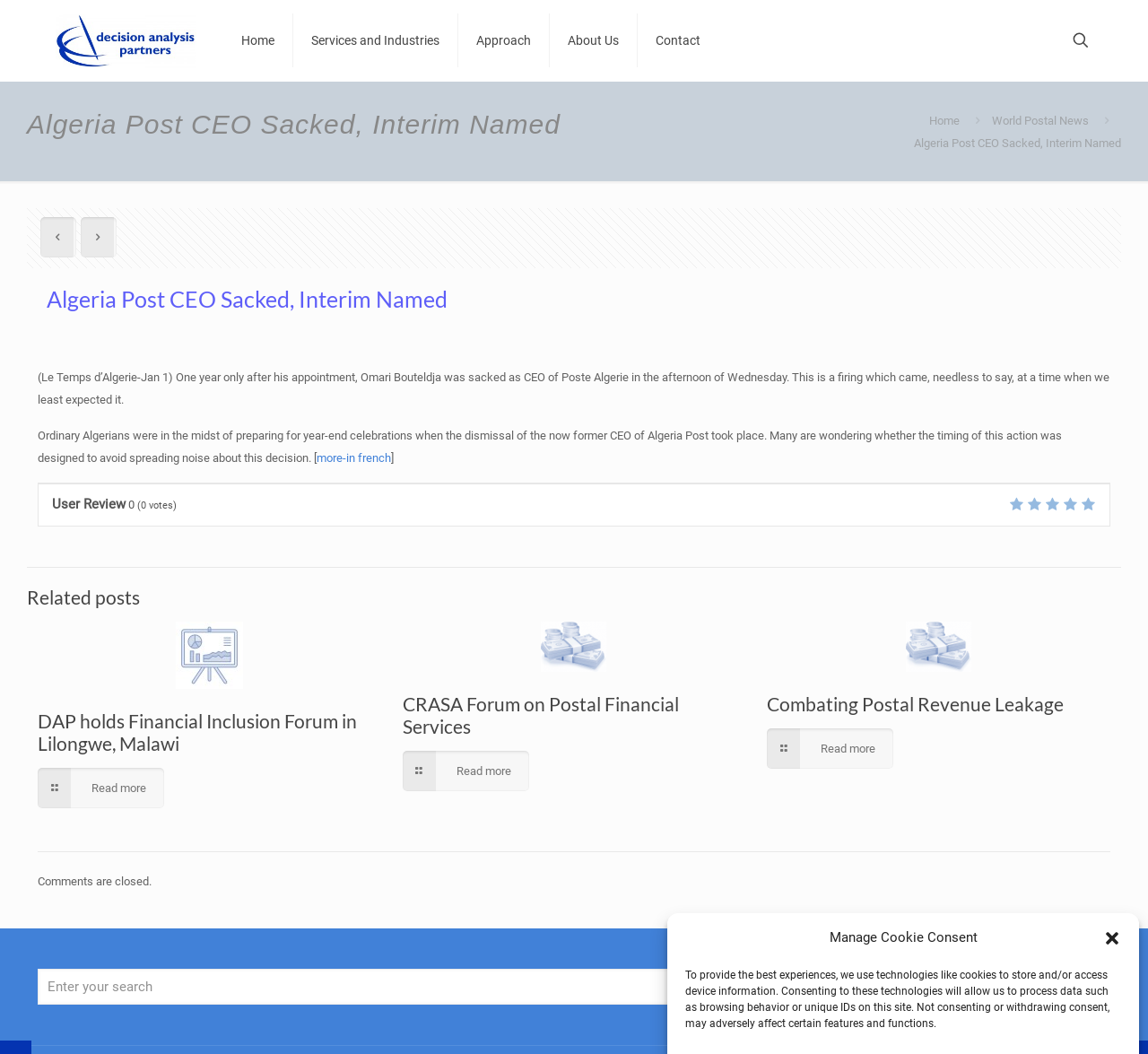Identify the headline of the webpage and generate its text content.

Algeria Post CEO Sacked, Interim Named